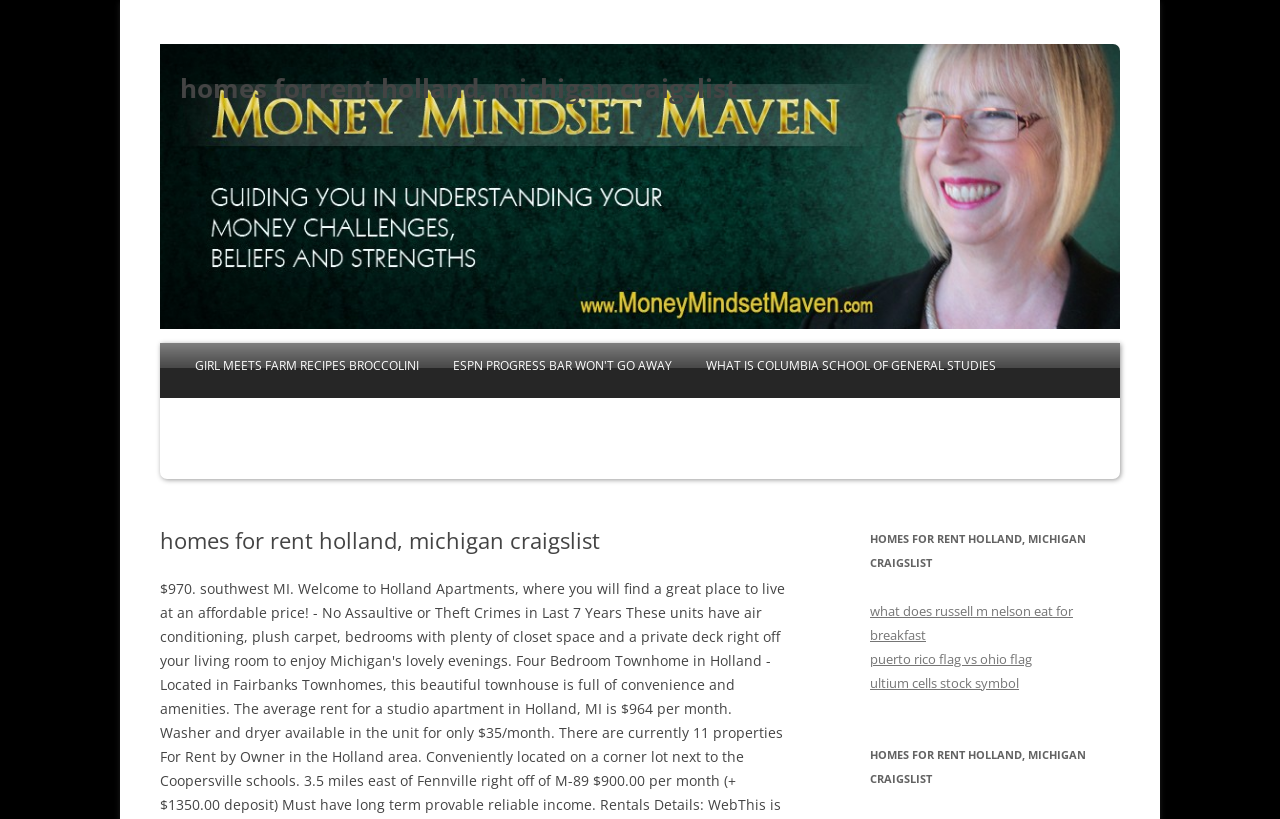Describe all significant elements and features of the webpage.

This webpage appears to be a search results page, likely from Craigslist, with a focus on homes for rent in Holland, Michigan. At the top, there is a prominent heading that reads "homes for rent holland, michigan craigslist san diego craigslist cars by owner", which suggests that the search query may have included multiple keywords.

Below the heading, there are numerous links to various search results, organized in a vertical list. These links have diverse topics, including recipes, sports, housing, and more. Some examples of these links include "GIRL MEETS FARM RECIPES BROCCOLINI", "ESPN PROGRESS BAR WON'T GO AWAY", and "WHAT IS DEED RESTRICTED AFFORDABLE HOUSING".

The links are grouped into two main sections. The first section, which takes up the majority of the page, contains links with a wide range of topics. The second section, located near the bottom of the page, appears to be related to the original search query, with links like "HOMES FOR RENT HOLLAND, MICHIGAN CRAIGSLIST" and "what does russell m nelson eat for breakfast".

There are no images on the page, and the overall layout is dominated by text-based links and headings. The headings are scattered throughout the page, with some appearing above or below groups of links, while others are nestled within the list of links.